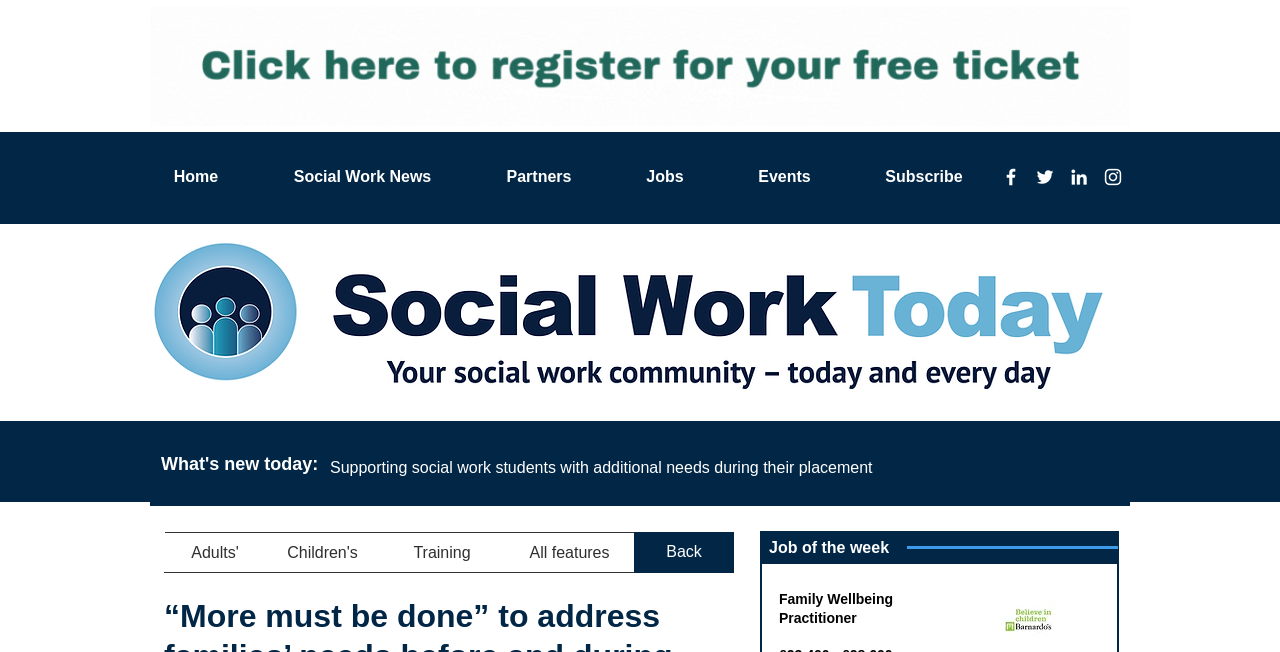Please determine the bounding box coordinates of the section I need to click to accomplish this instruction: "Click the 'Back' button".

[0.495, 0.816, 0.573, 0.879]